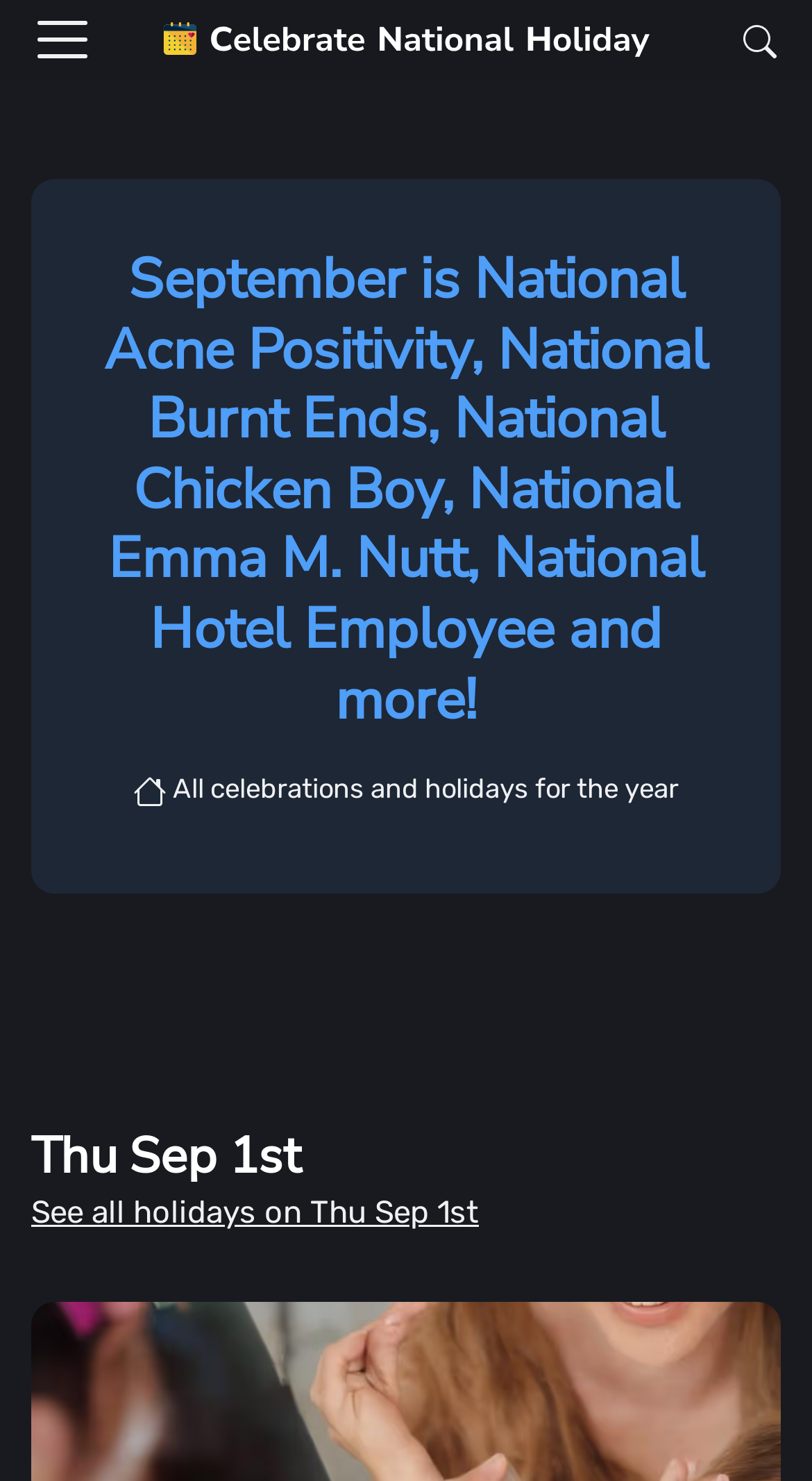Respond to the following question with a brief word or phrase:
How many links are there in the breadcrumb navigation?

1